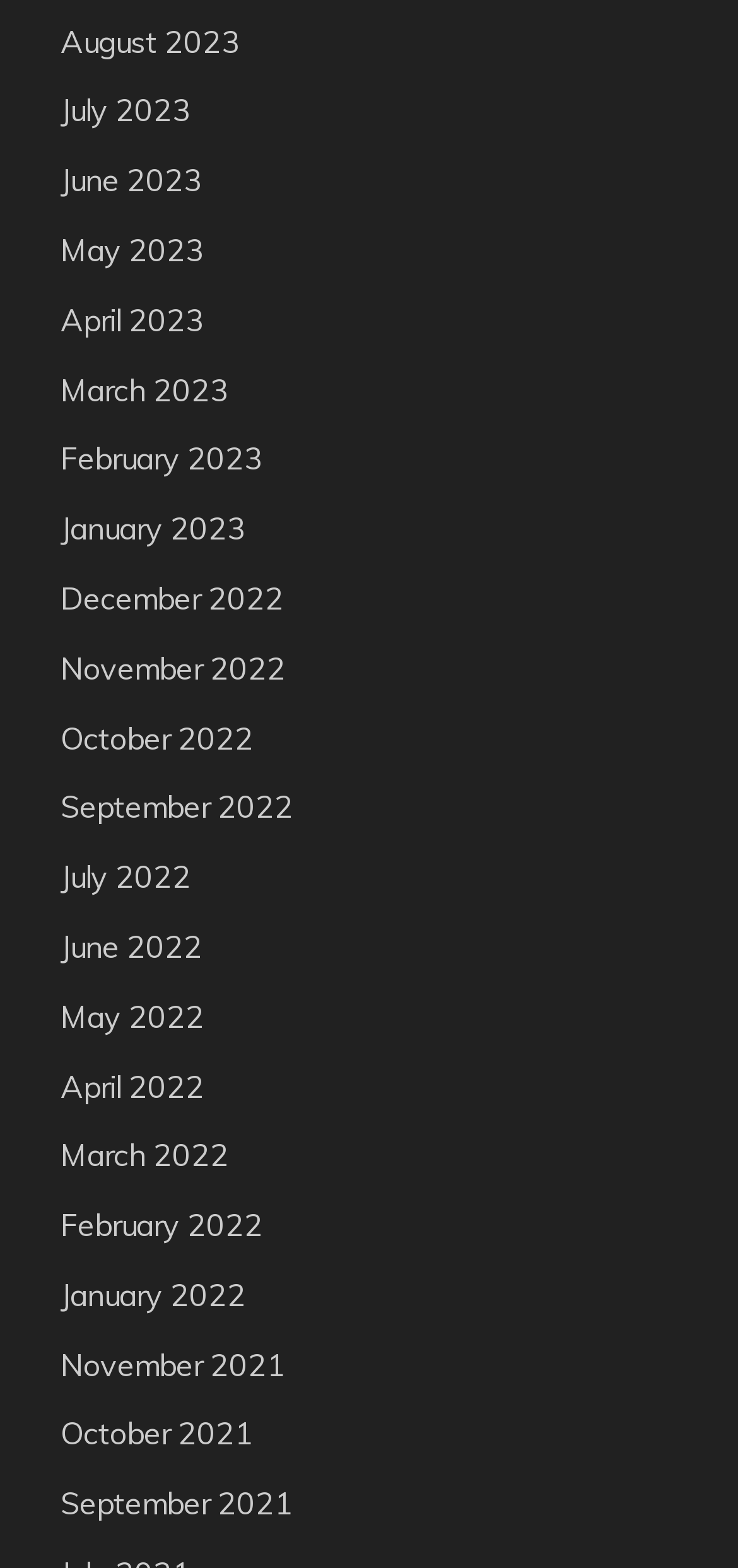Are the month names listed in alphabetical order?
Using the image, give a concise answer in the form of a single word or short phrase.

No